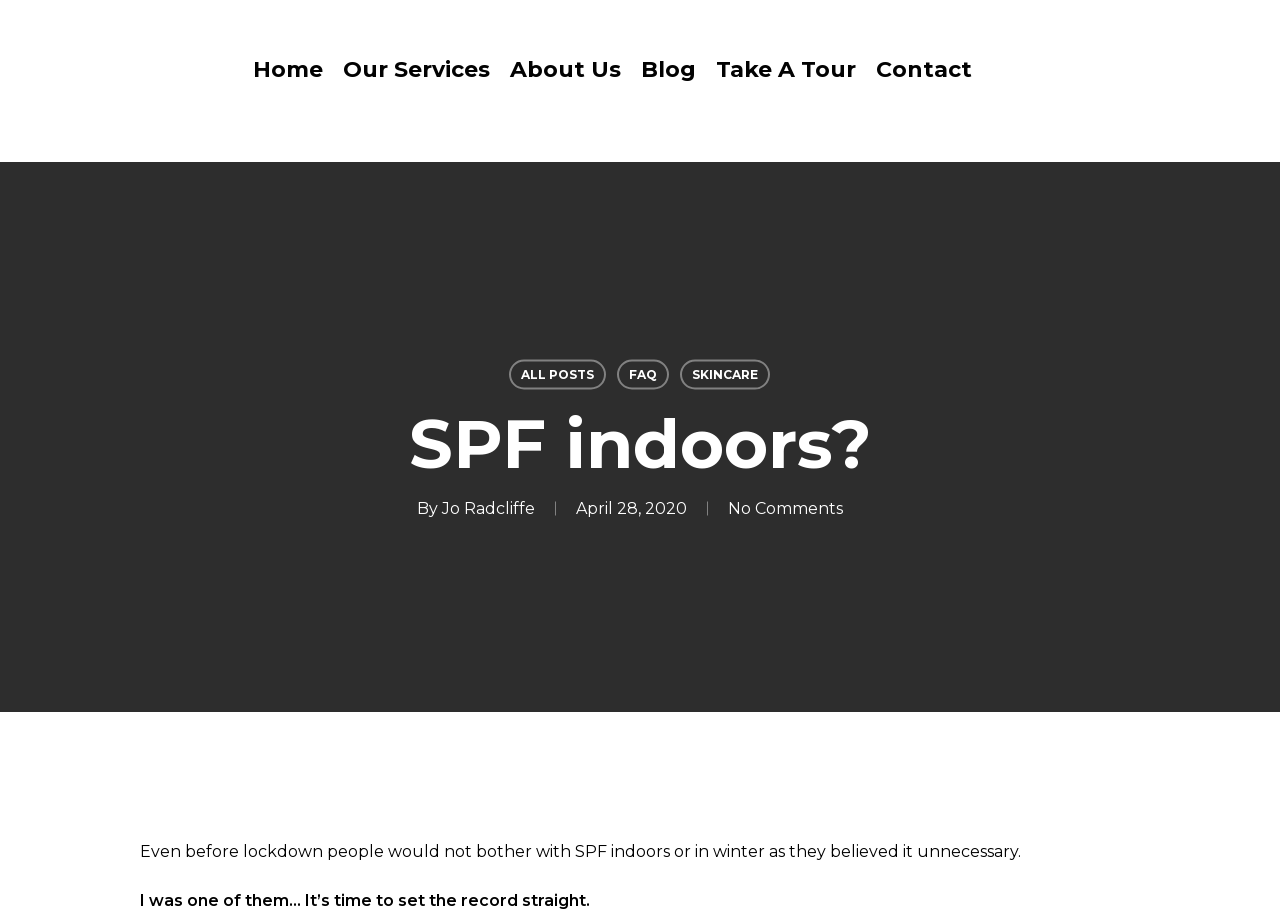Who is the author of the article?
Please provide a single word or phrase as your answer based on the screenshot.

Jo Radcliffe